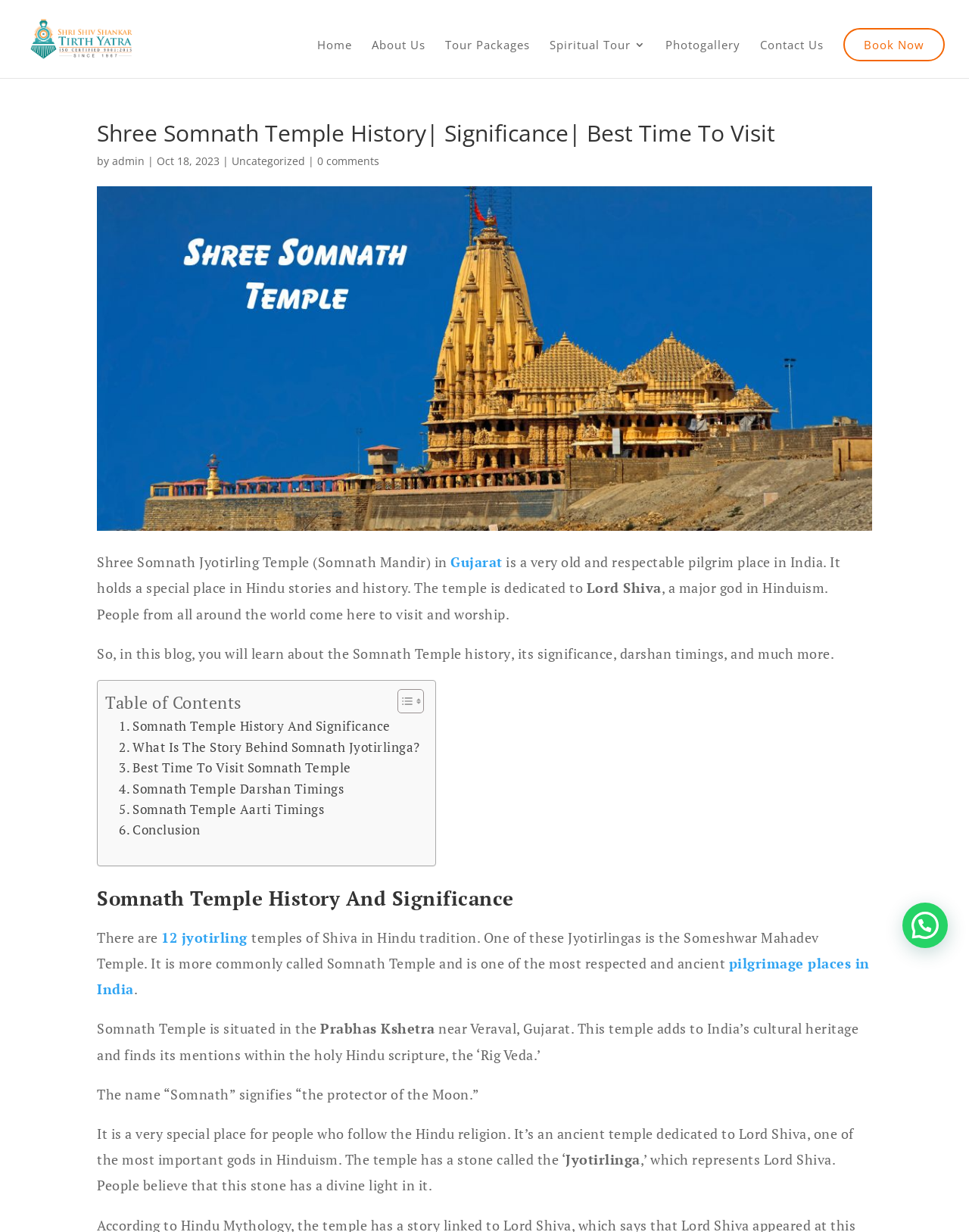How many Jyotirlinga temples are there in Hindu tradition?
From the details in the image, provide a complete and detailed answer to the question.

The webpage mentions that there are 12 Jyotirlinga temples of Shiva in Hindu tradition, and Somnath Temple is one of them.